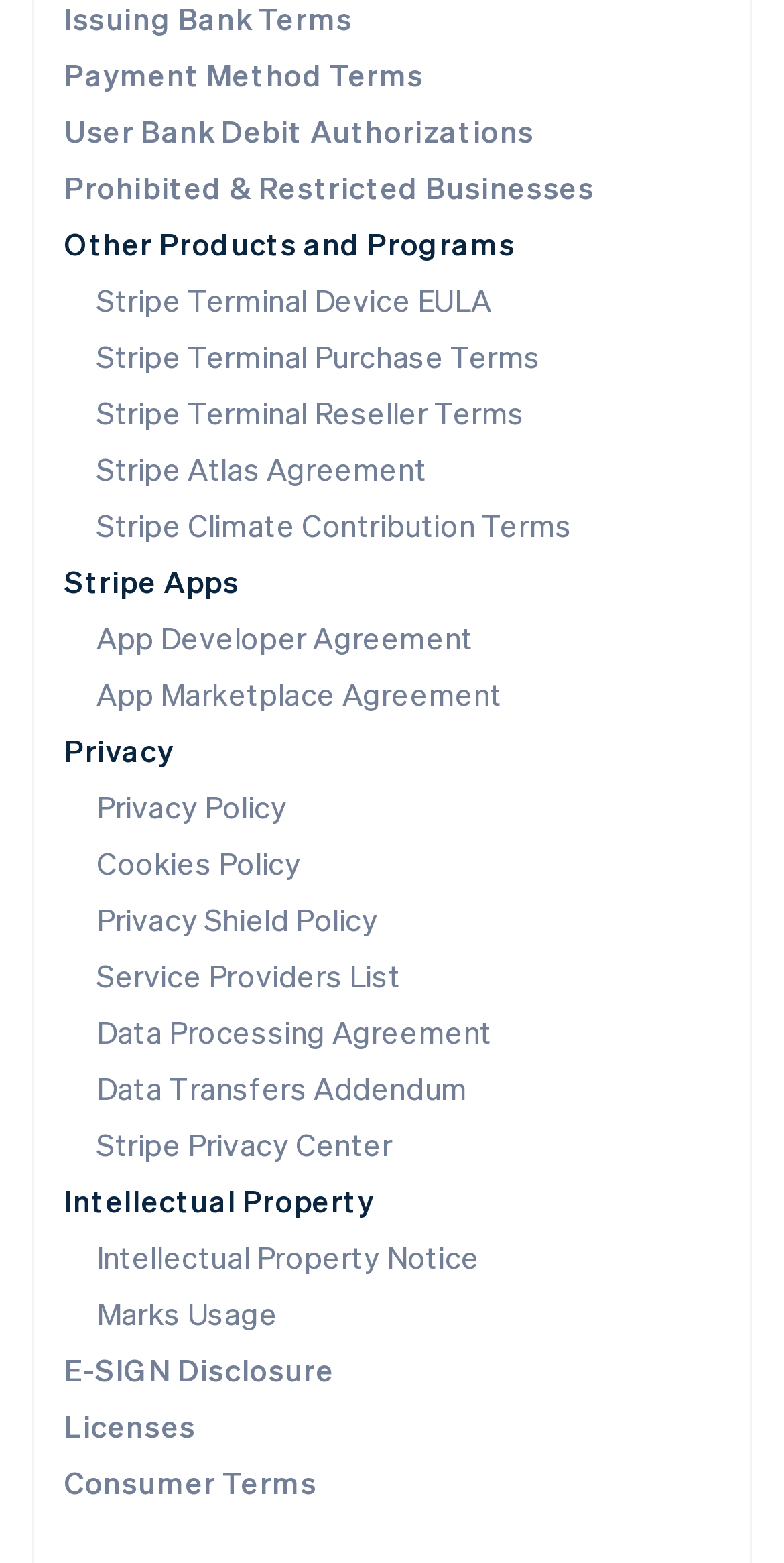Based on the element description: "E-SIGN Disclosure", identify the bounding box coordinates for this UI element. The coordinates must be four float numbers between 0 and 1, listed as [left, top, right, bottom].

[0.082, 0.863, 0.427, 0.889]